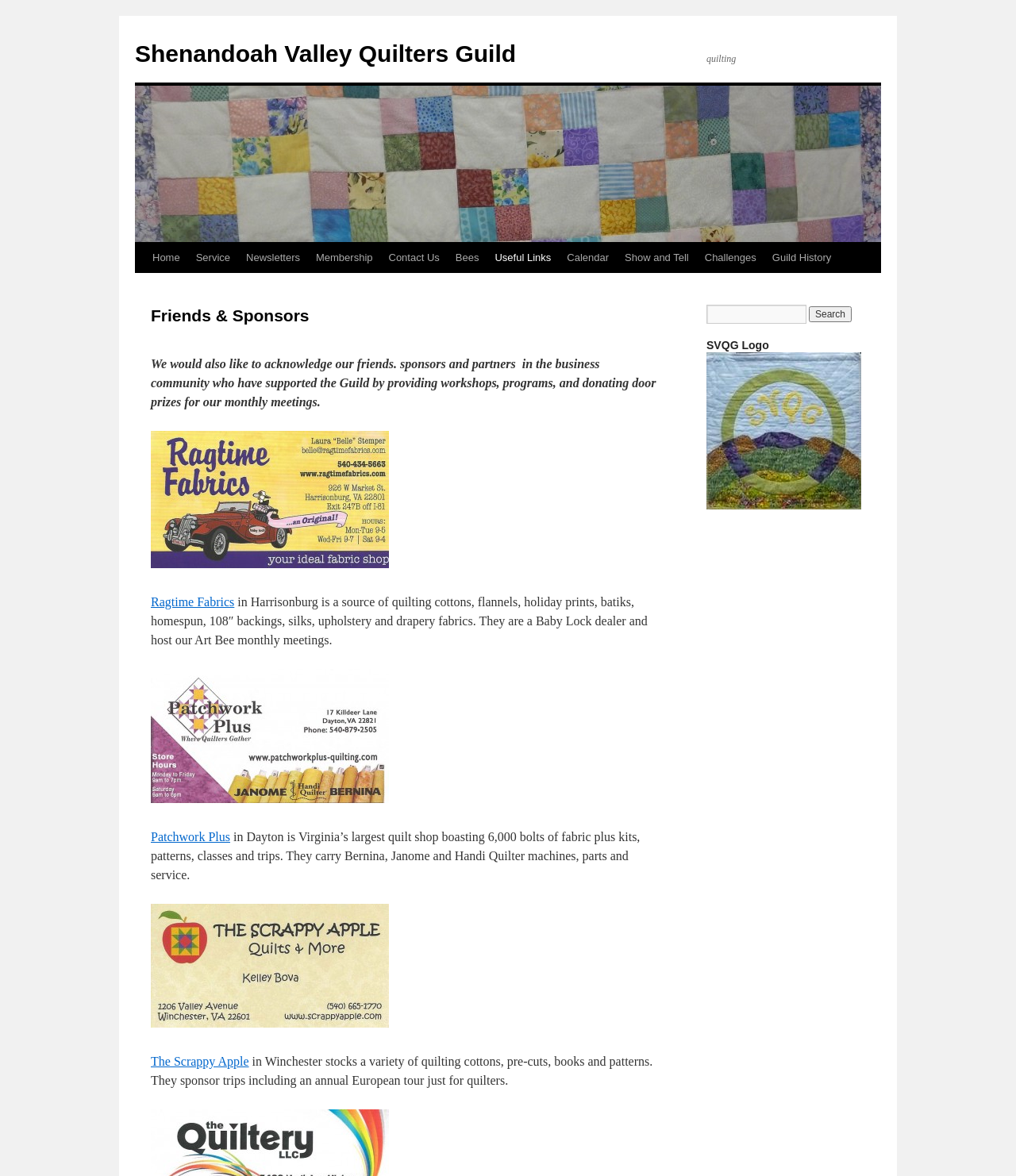Identify the bounding box for the UI element that is described as follows: "Ragtime Fabrics".

[0.148, 0.506, 0.231, 0.518]